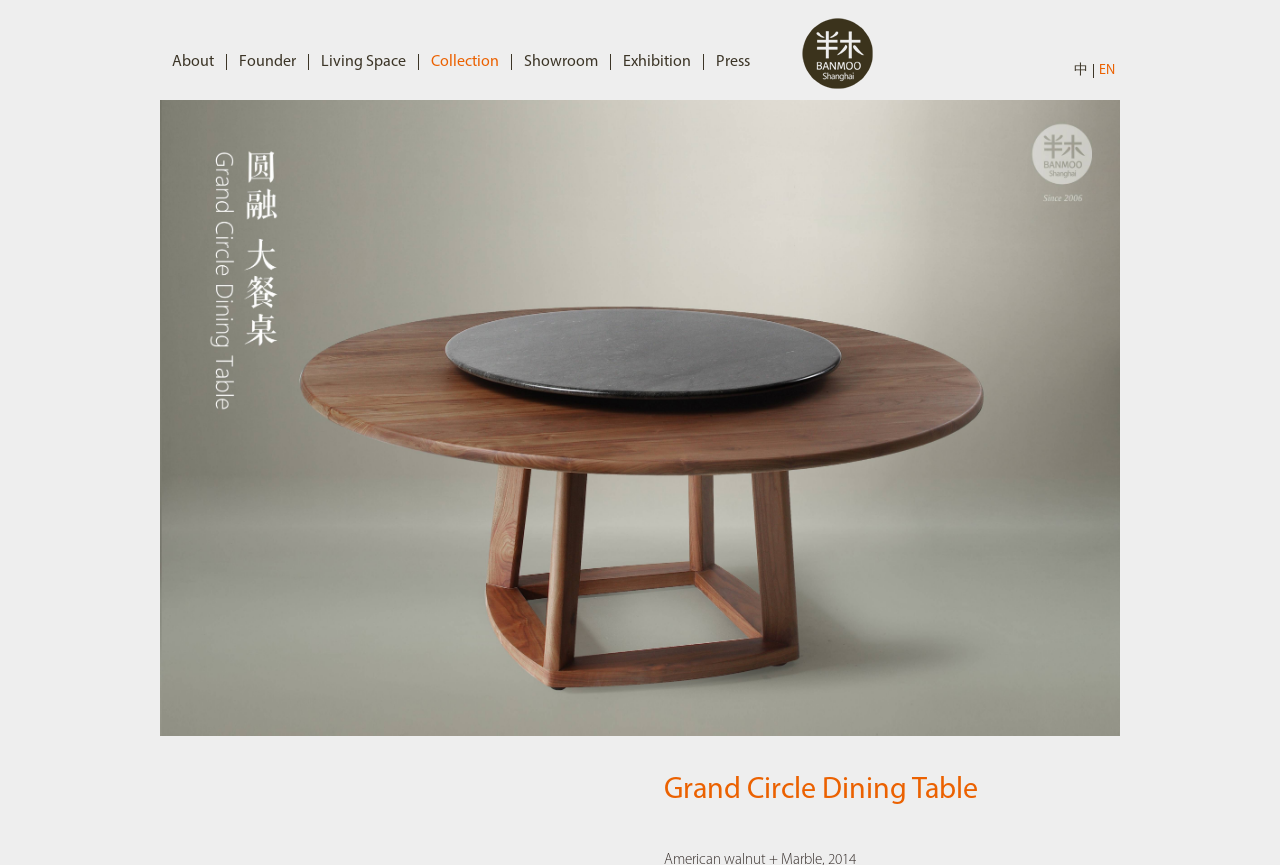Please find the bounding box coordinates of the element that you should click to achieve the following instruction: "Switch to 中 language". The coordinates should be presented as four float numbers between 0 and 1: [left, top, right, bottom].

[0.835, 0.074, 0.854, 0.09]